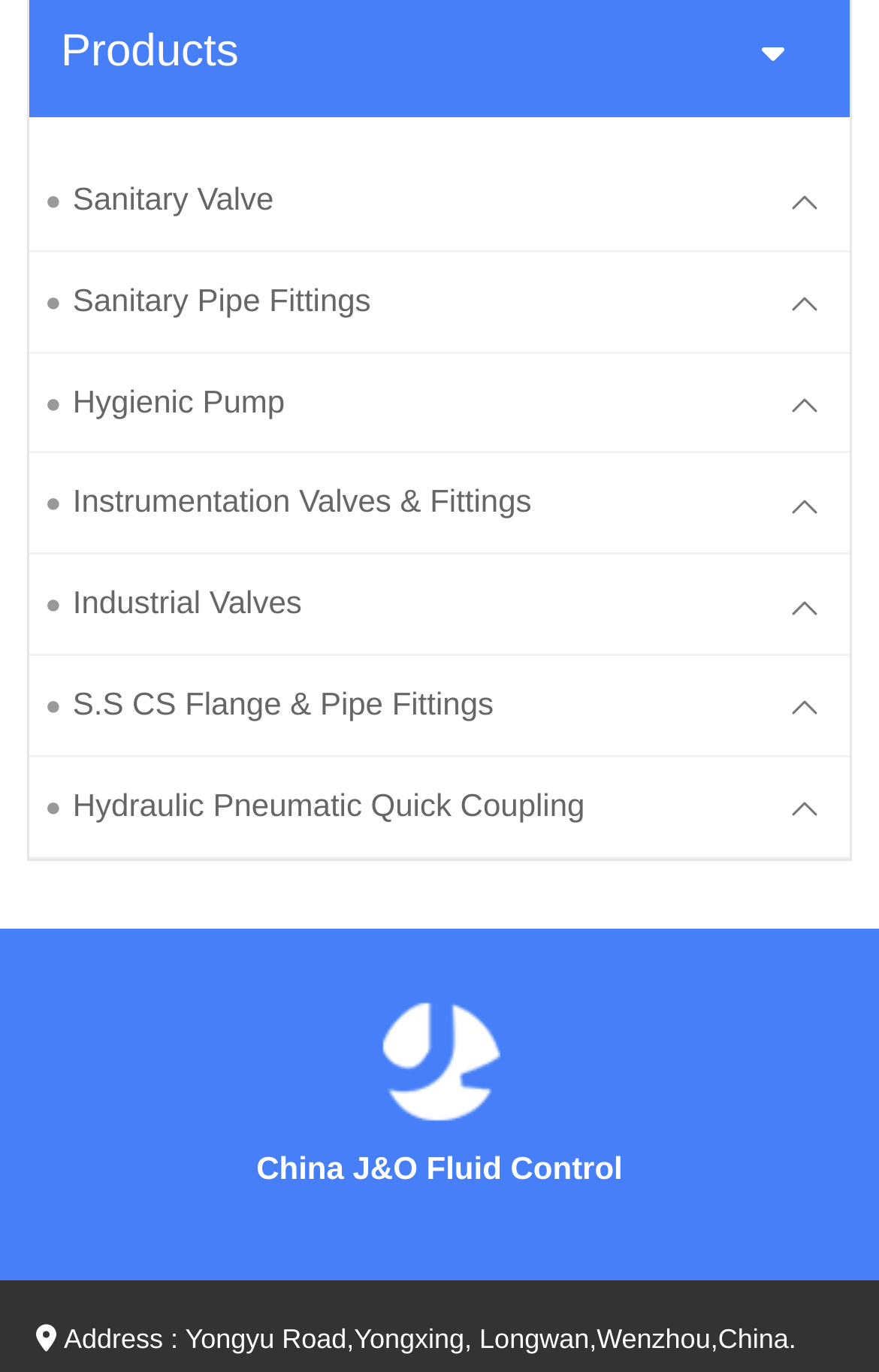Identify the bounding box coordinates for the element that needs to be clicked to fulfill this instruction: "Click on the 'Products' heading". Provide the coordinates in the format of four float numbers between 0 and 1: [left, top, right, bottom].

[0.069, 0.015, 0.272, 0.062]